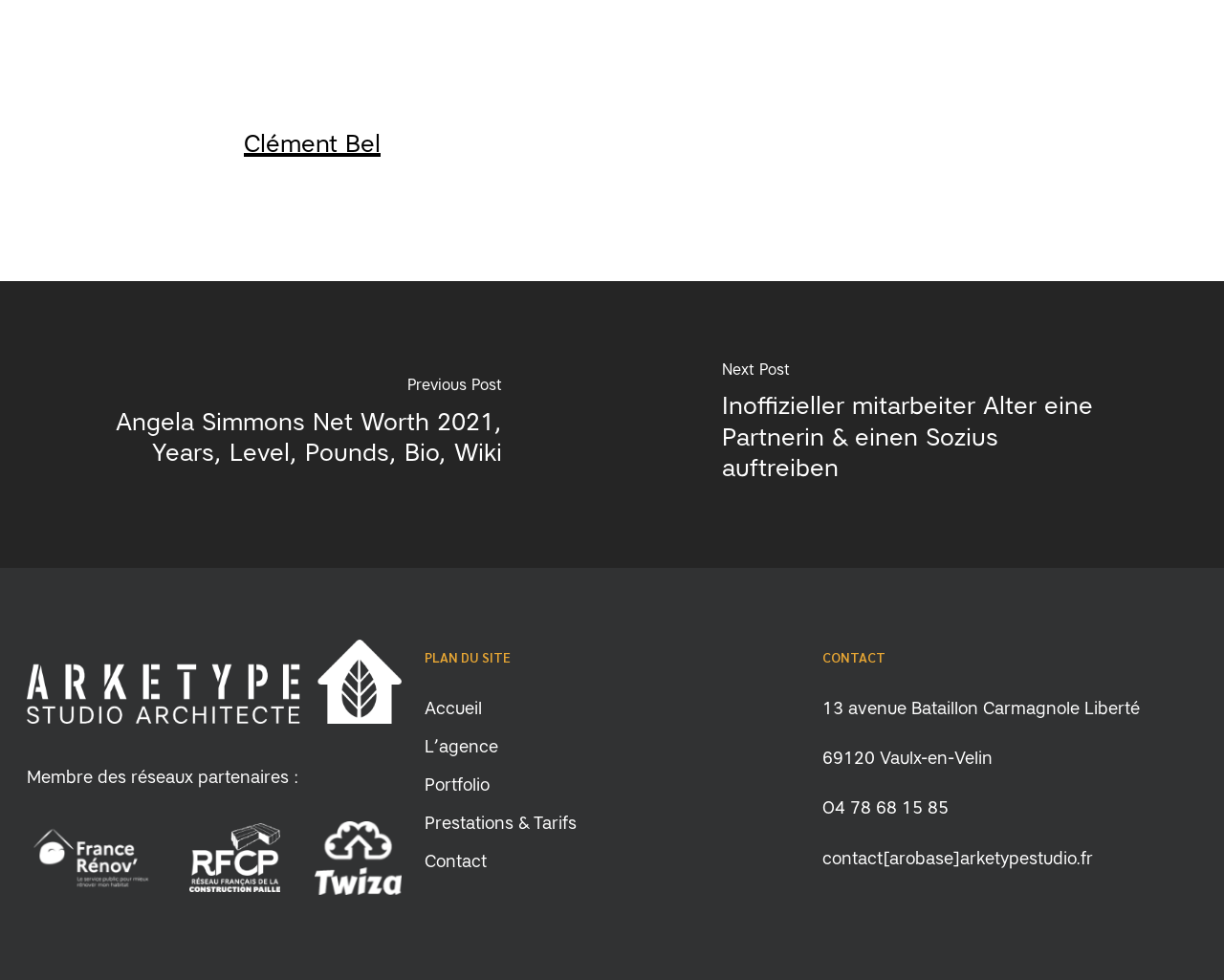From the element description: "alt="Logo du réseau twiza"", extract the bounding box coordinates of the UI element. The coordinates should be expressed as four float numbers between 0 and 1, in the order [left, top, right, bottom].

[0.257, 0.911, 0.328, 0.932]